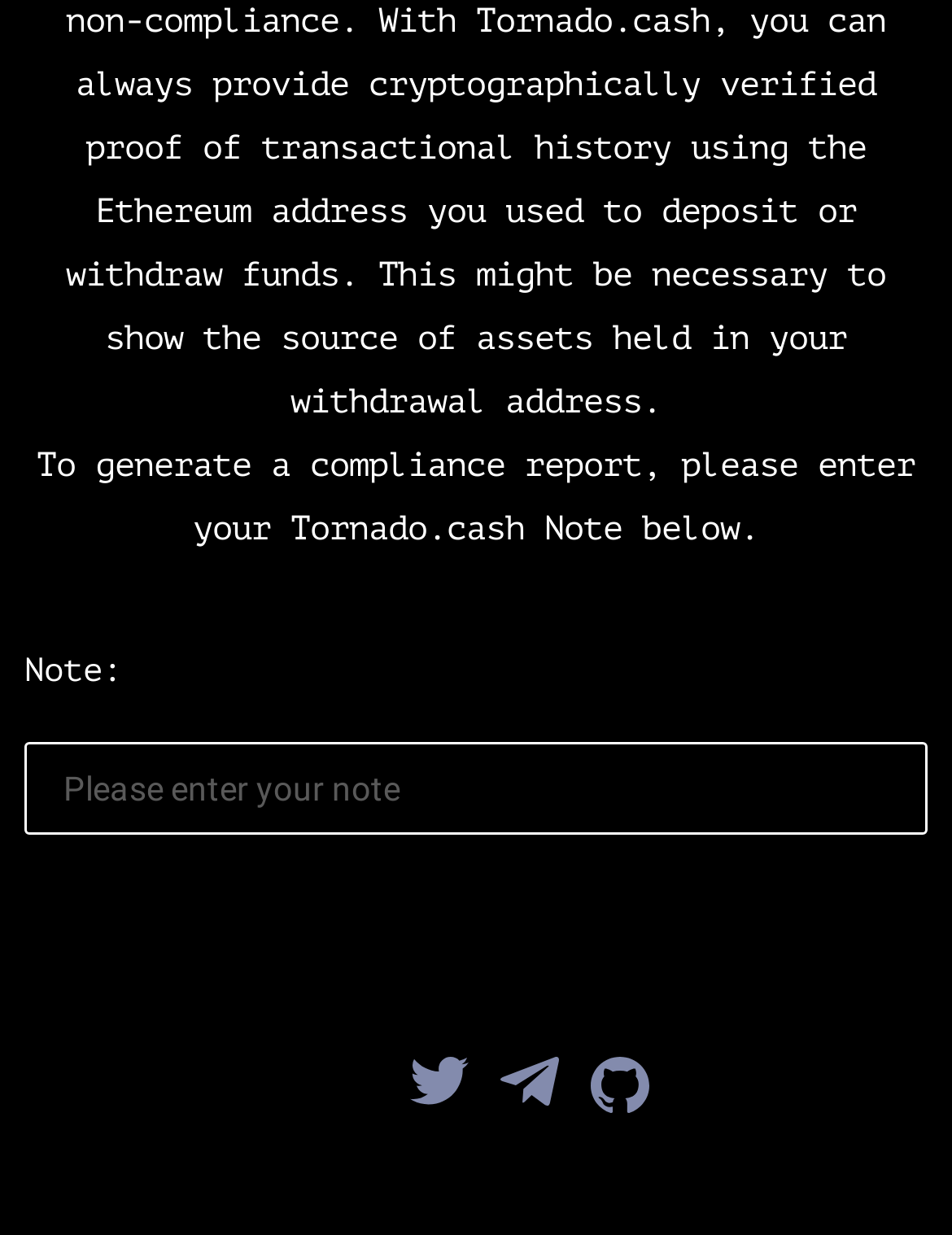Using the provided description: "name="s" placeholder="Please enter your note"", find the bounding box coordinates of the corresponding UI element. The output should be four float numbers between 0 and 1, in the format [left, top, right, bottom].

[0.026, 0.6, 0.974, 0.676]